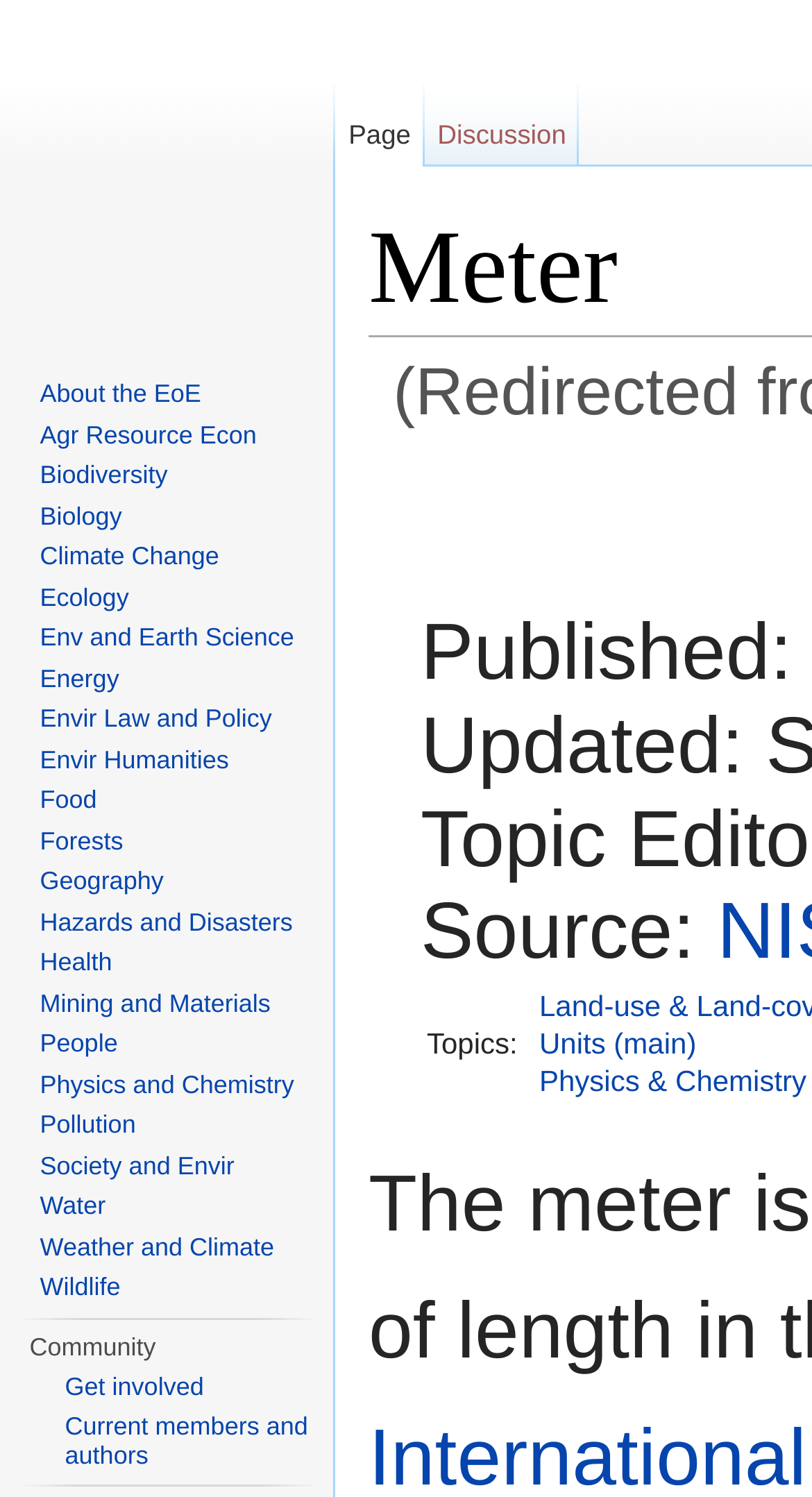Identify the bounding box coordinates of the region that should be clicked to execute the following instruction: "Visit the main page".

[0.0, 0.0, 0.41, 0.223]